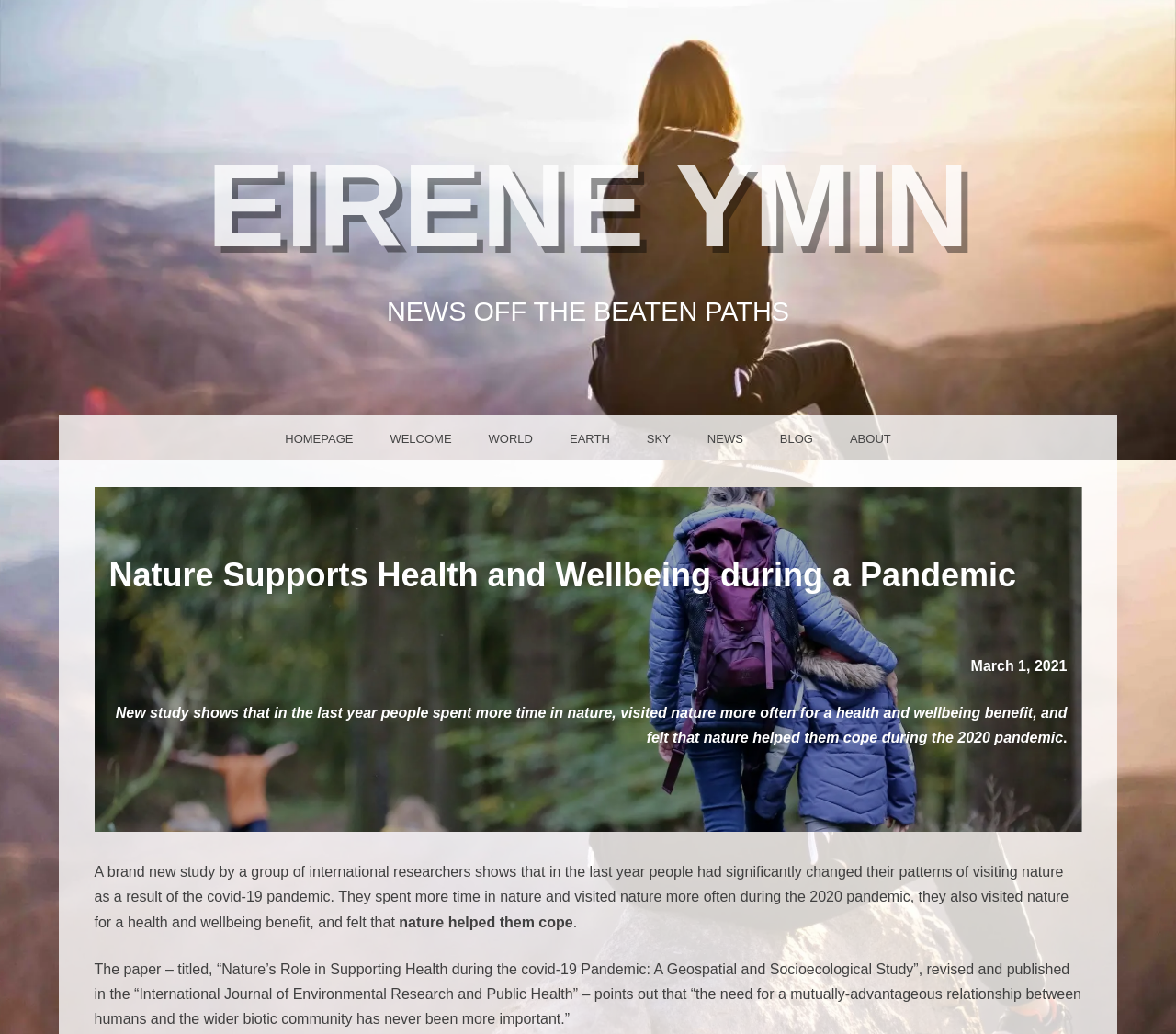Use a single word or phrase to answer the question: What is the benefit of visiting nature?

health and wellbeing